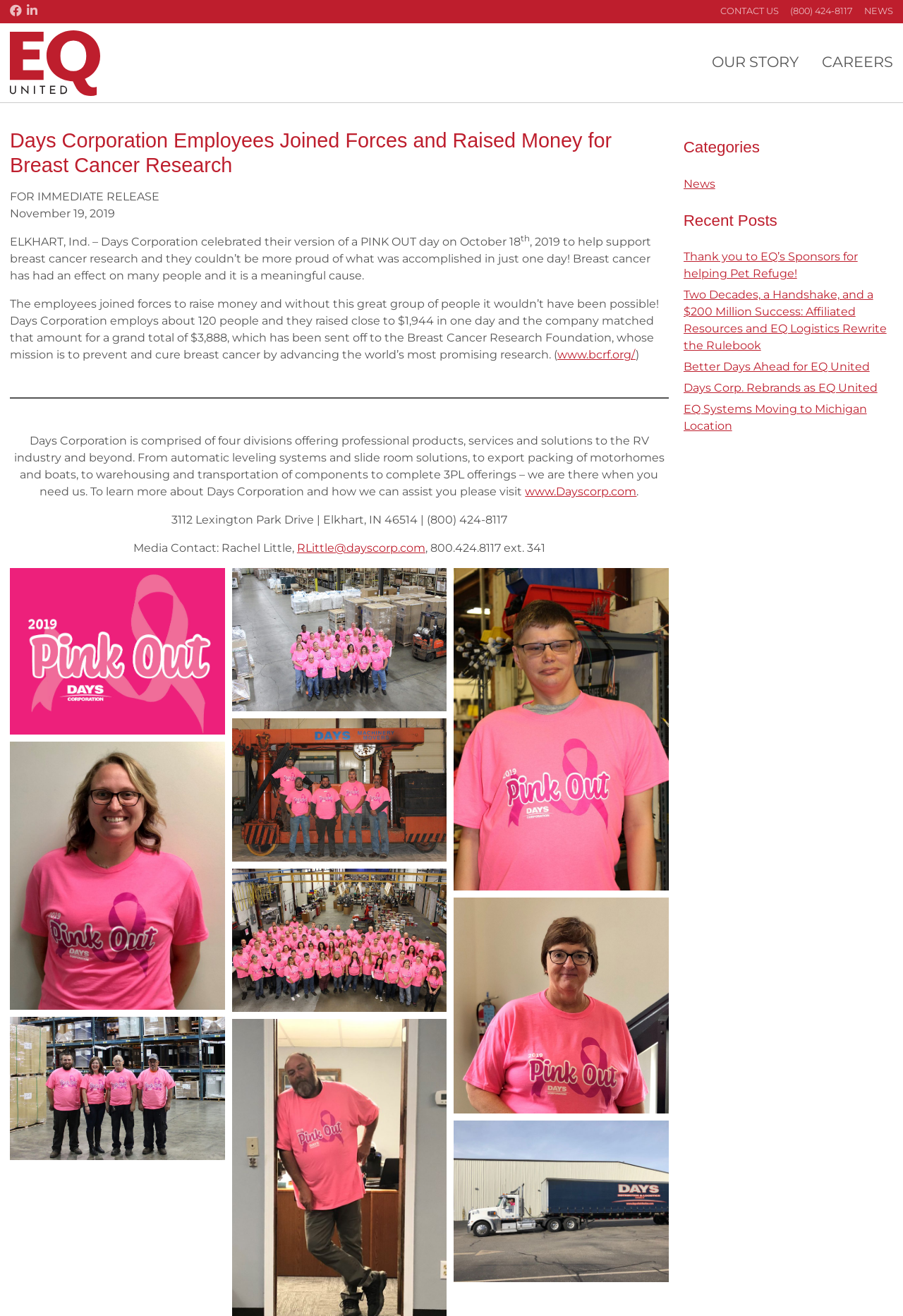Using the information from the screenshot, answer the following question thoroughly:
What is the contact phone number?

I found the contact phone number in the text '3112 Lexington Park Drive | Elkhart, IN 46514 | (800) 424-8117' which is located in the footer area of the webpage.